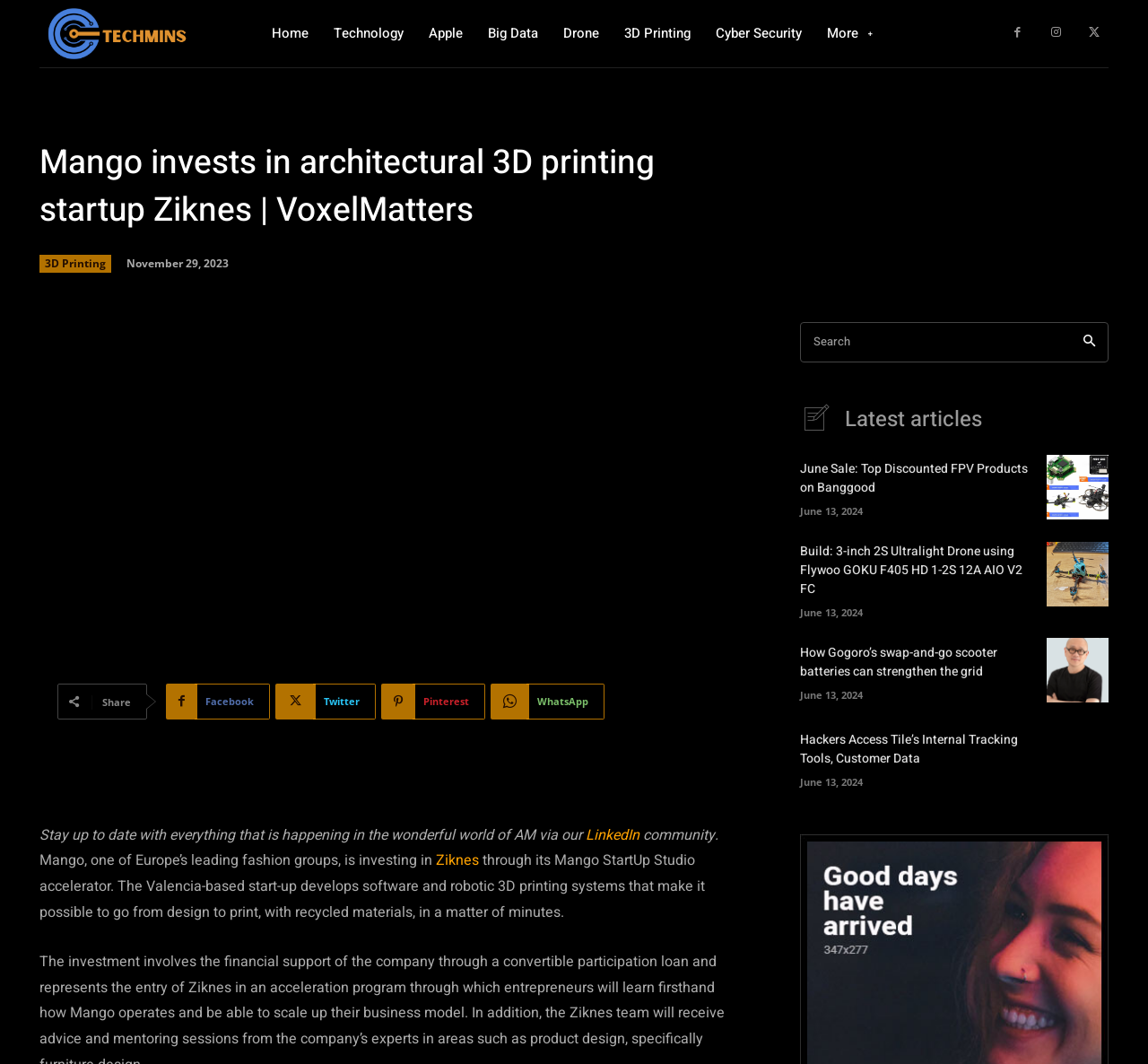What can be done with the 3D printing systems?
Please elaborate on the answer to the question with detailed information.

The 3D printing systems developed by Ziknes, which Mango is investing in, make it possible to go from design to print, with recycled materials, in a matter of minutes.